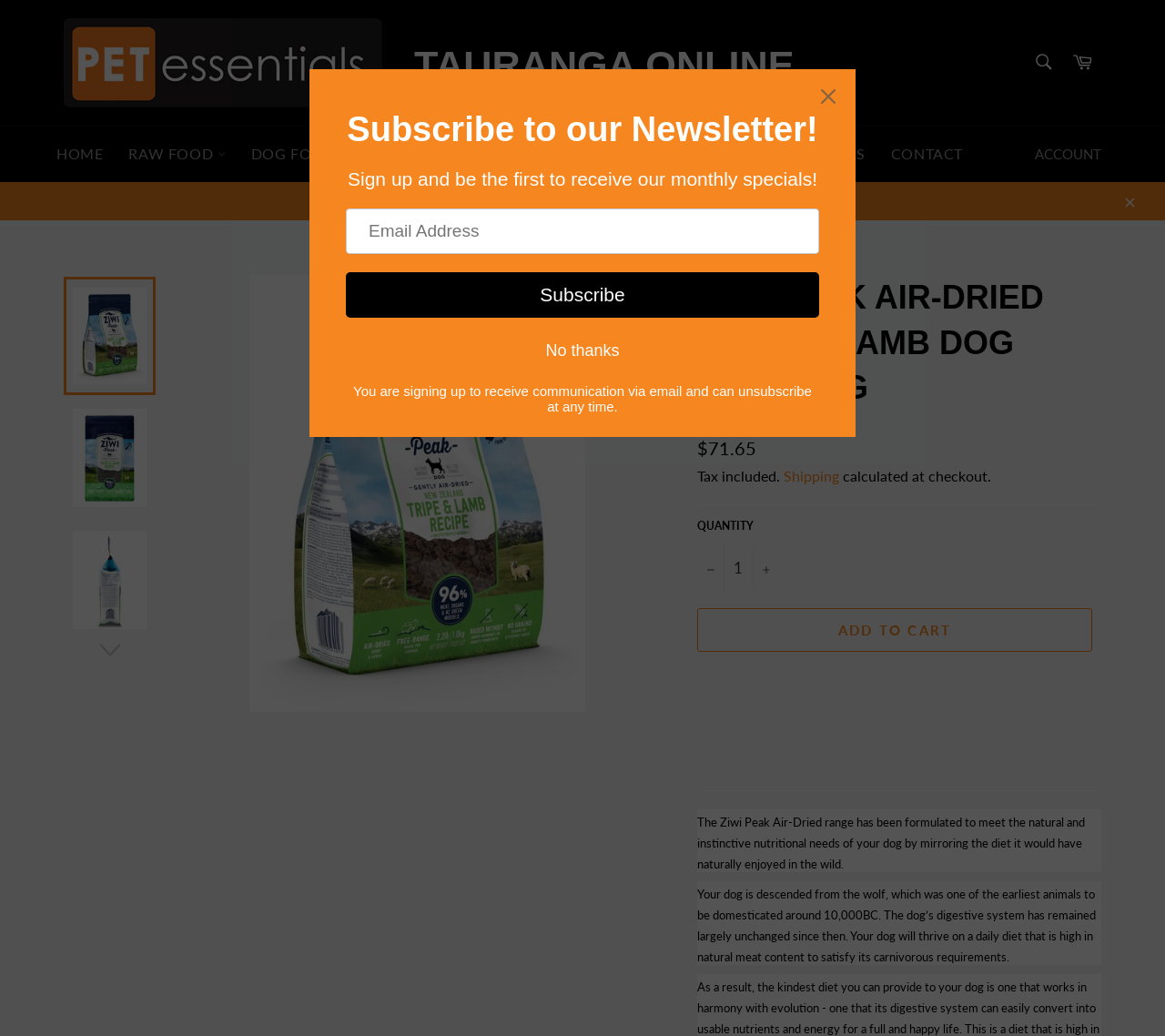Using the description "Cat Food", locate and provide the bounding box of the UI element.

[0.431, 0.129, 0.527, 0.169]